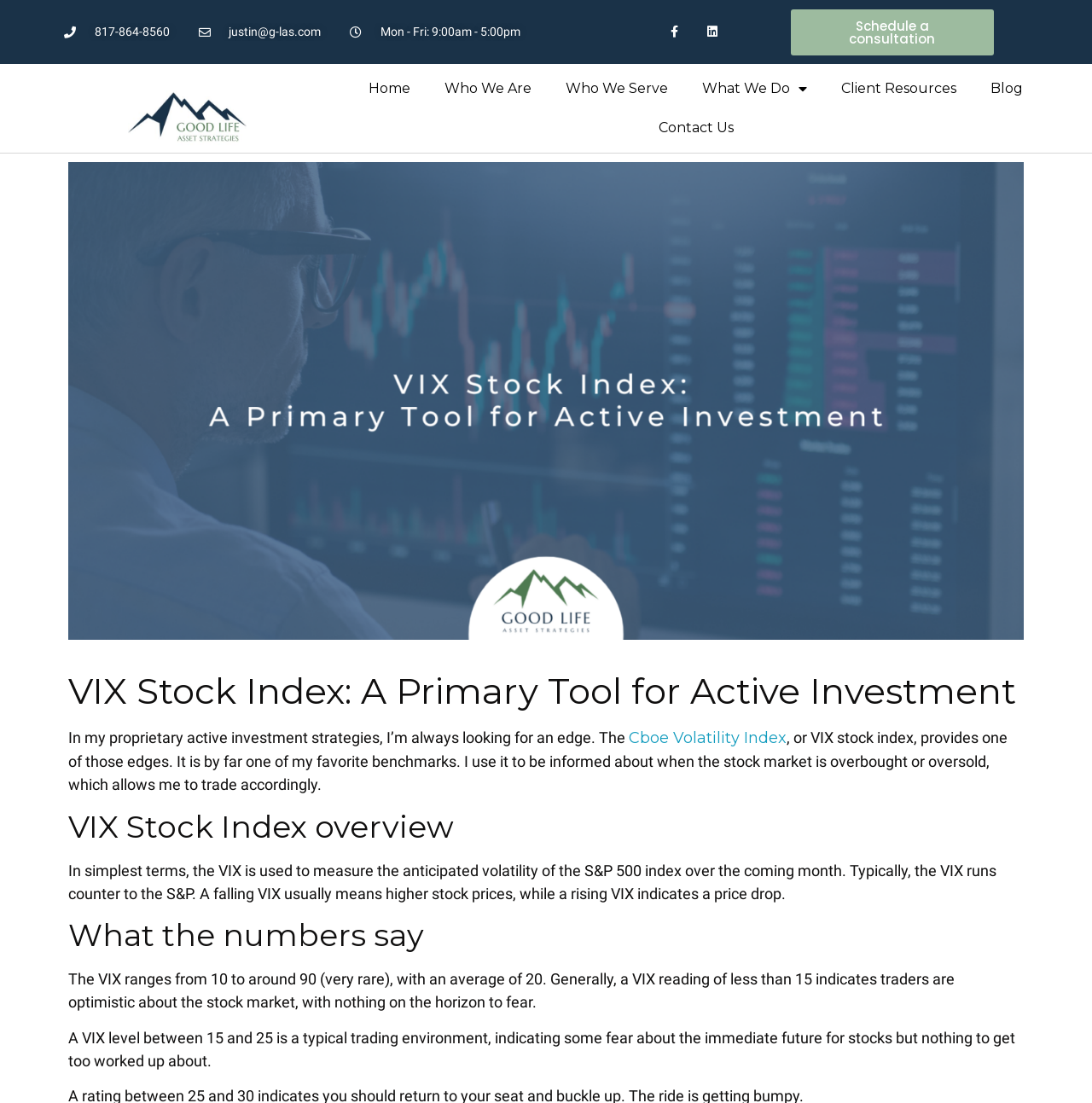What is the phone number to contact?
Using the image, provide a detailed and thorough answer to the question.

I found the phone number by looking at the top section of the webpage, where the contact information is usually placed. The phone number is displayed as a link, which is a common way to format contact information on a website.